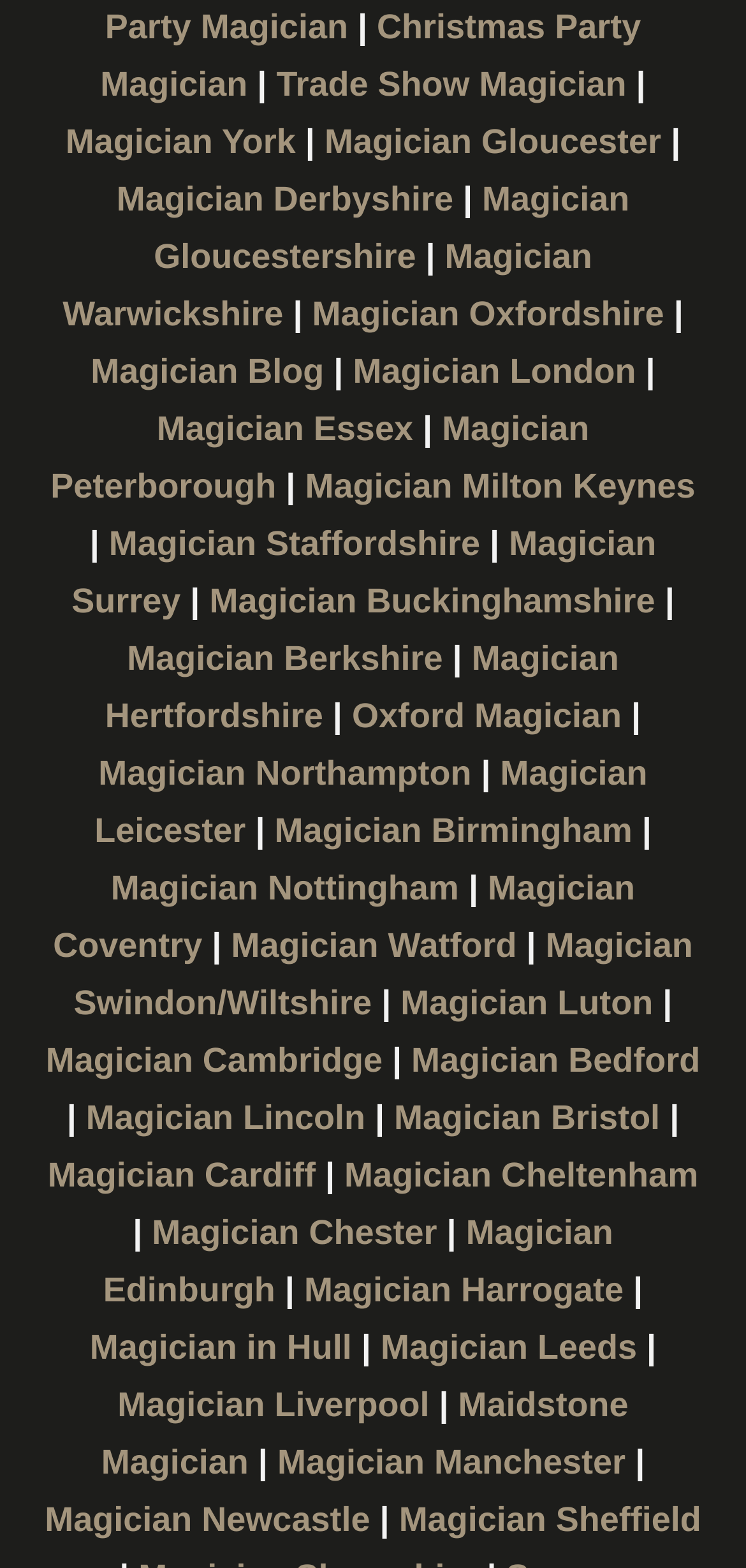What is the location of the magician?
Using the image provided, answer with just one word or phrase.

Various locations